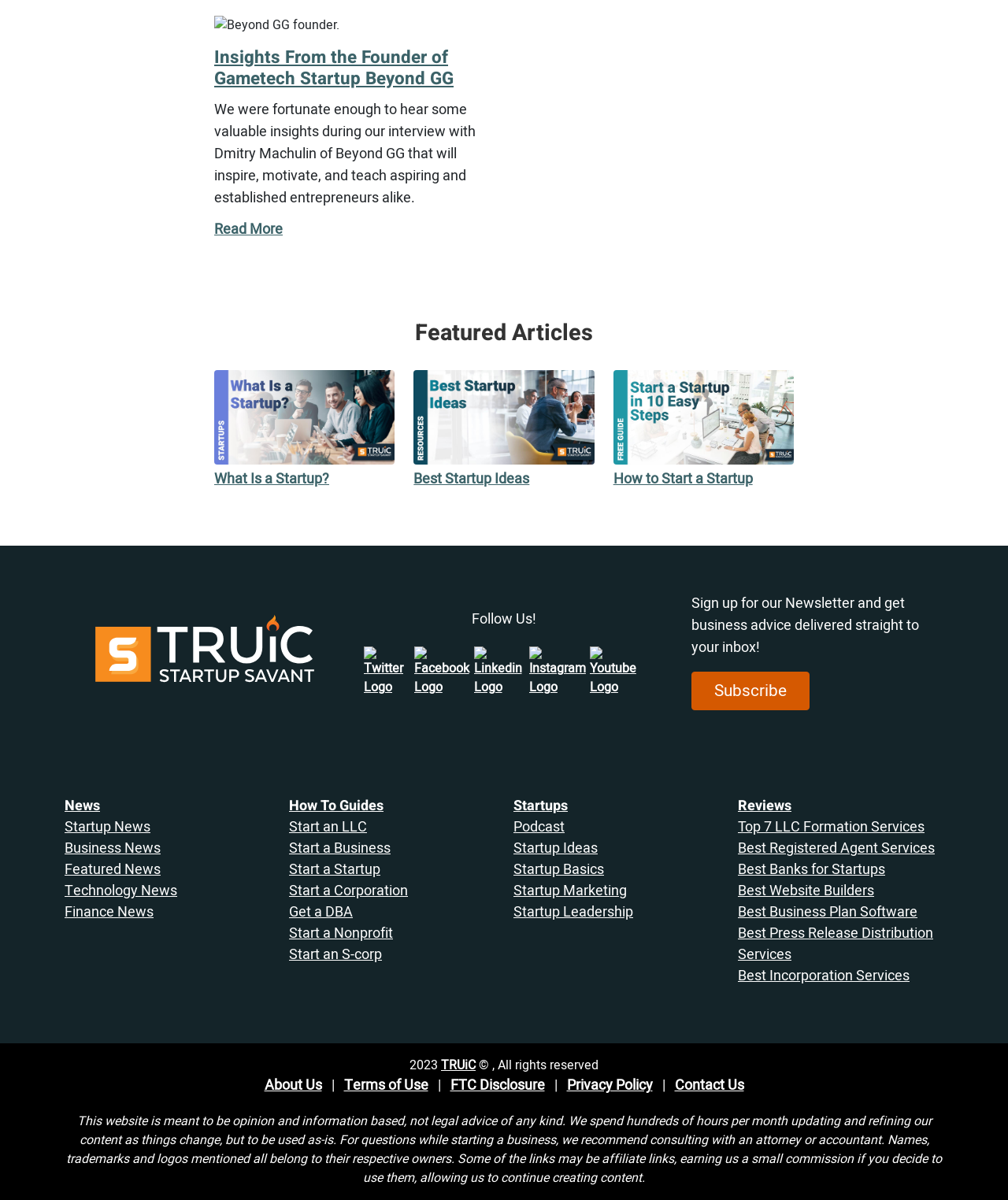How many types of news are available?
Carefully analyze the image and provide a thorough answer to the question.

The webpage has links to News, Startup News, Business News, Featured News, Technology News, and Finance News, which are all types of news, so there are 6 types of news available.